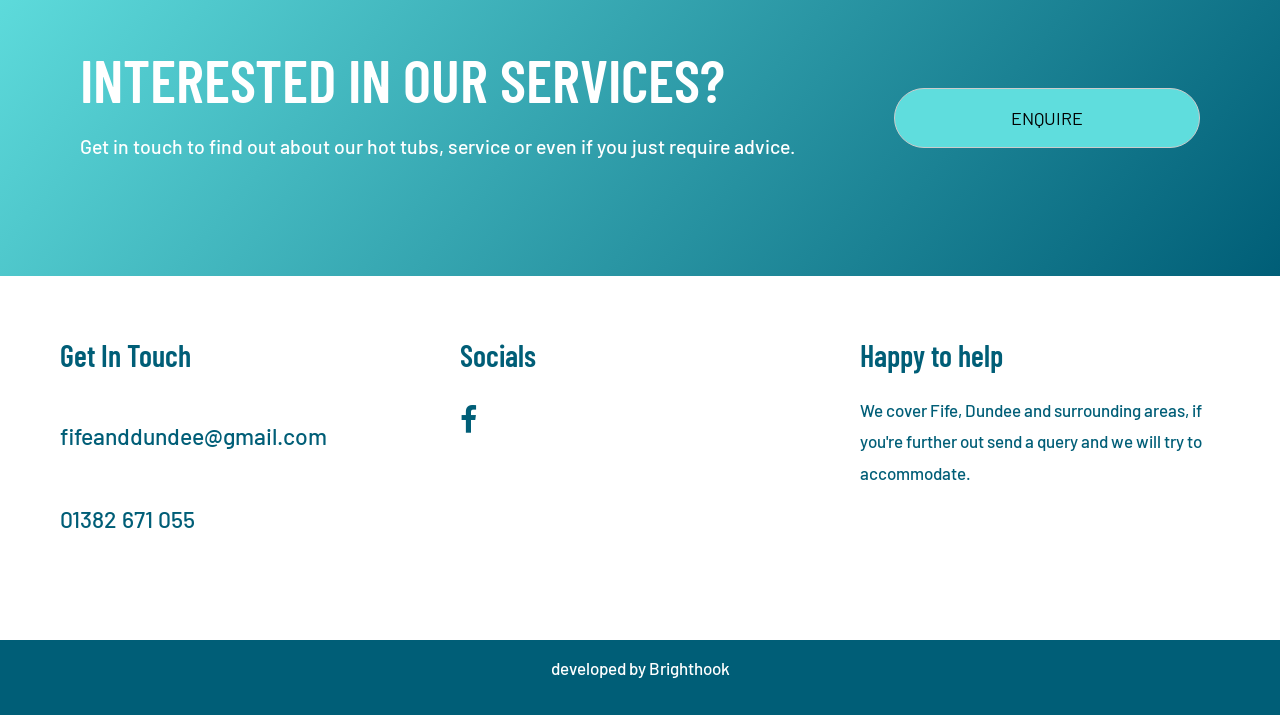What is the email address to enquire about services?
Offer a detailed and exhaustive answer to the question.

The email address can be found in the 'Get In Touch' section, which is located in the lower half of the webpage. It is a link element with the text 'fifeanddundee@gmail.com'.